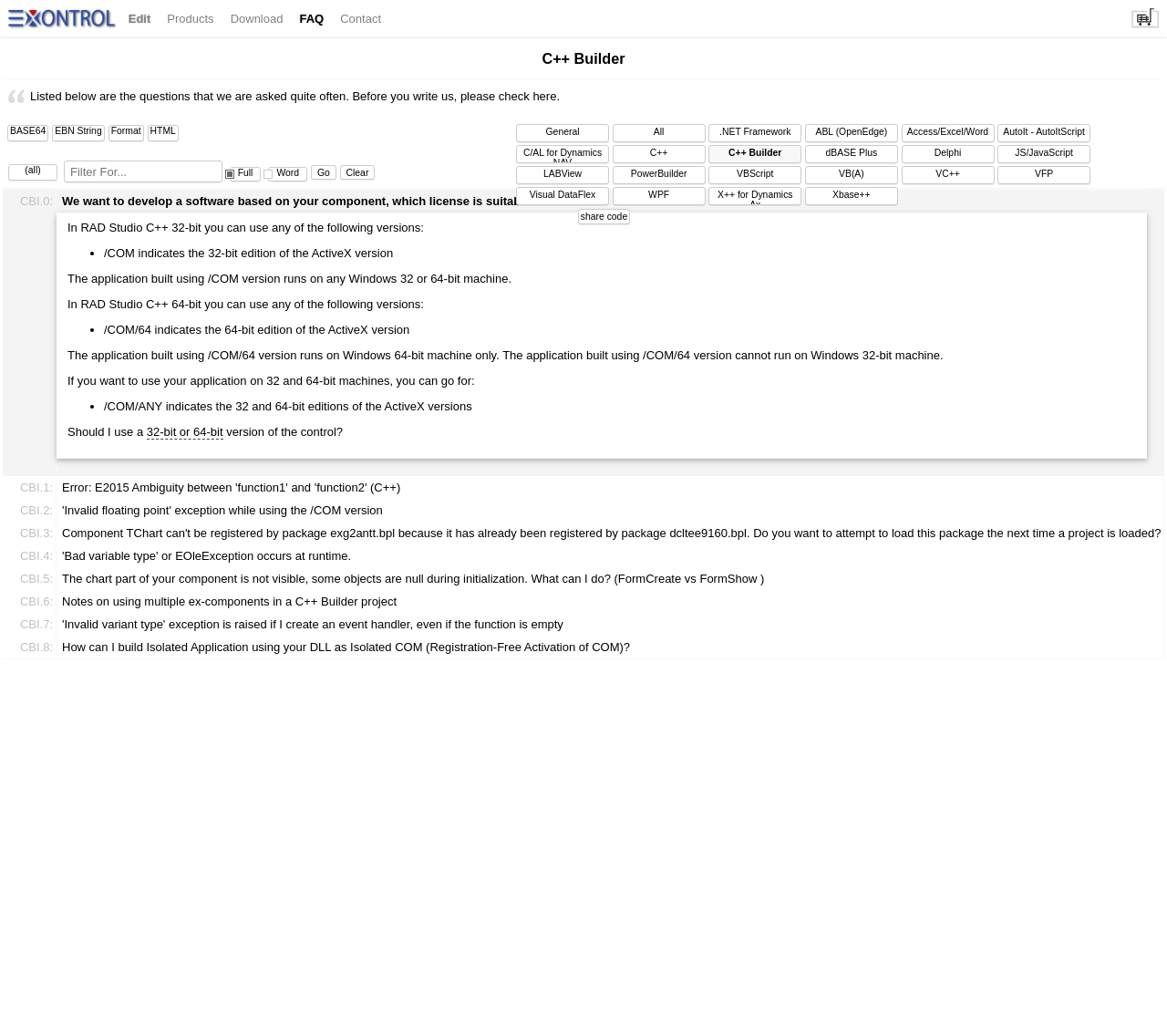Find the bounding box coordinates for the HTML element described as: "(all) (all)". The coordinates should consist of four float values between 0 and 1, i.e., [left, top, right, bottom].

[0.002, 0.155, 0.048, 0.176]